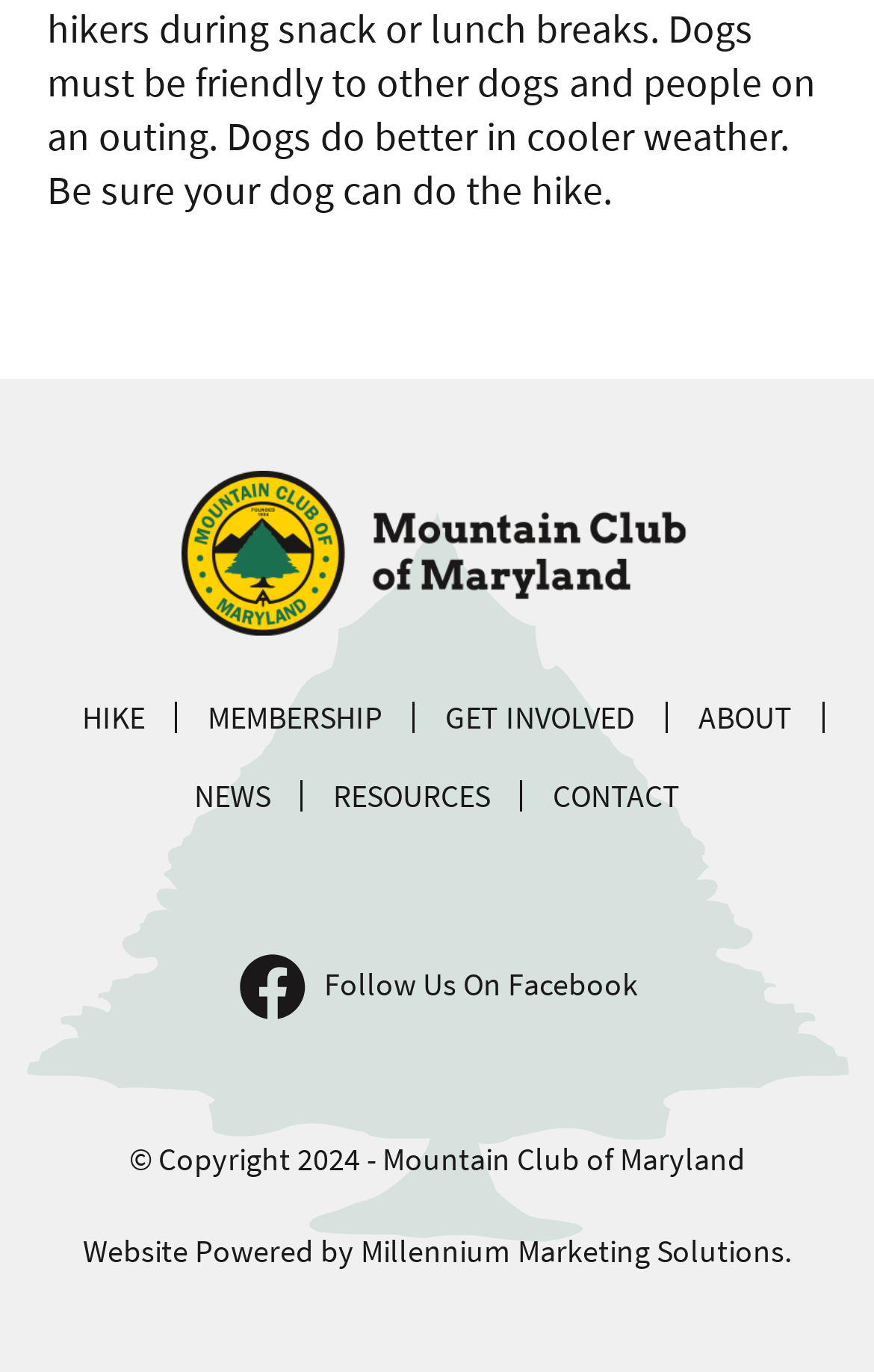Specify the bounding box coordinates of the region I need to click to perform the following instruction: "Explore RESOURCES". The coordinates must be four float numbers in the range of 0 to 1, i.e., [left, top, right, bottom].

[0.372, 0.551, 0.569, 0.608]